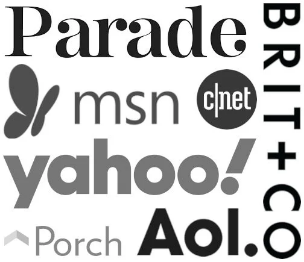What is the purpose of the logo arrangement?
Using the visual information from the image, give a one-word or short-phrase answer.

Showcasing brand recognition